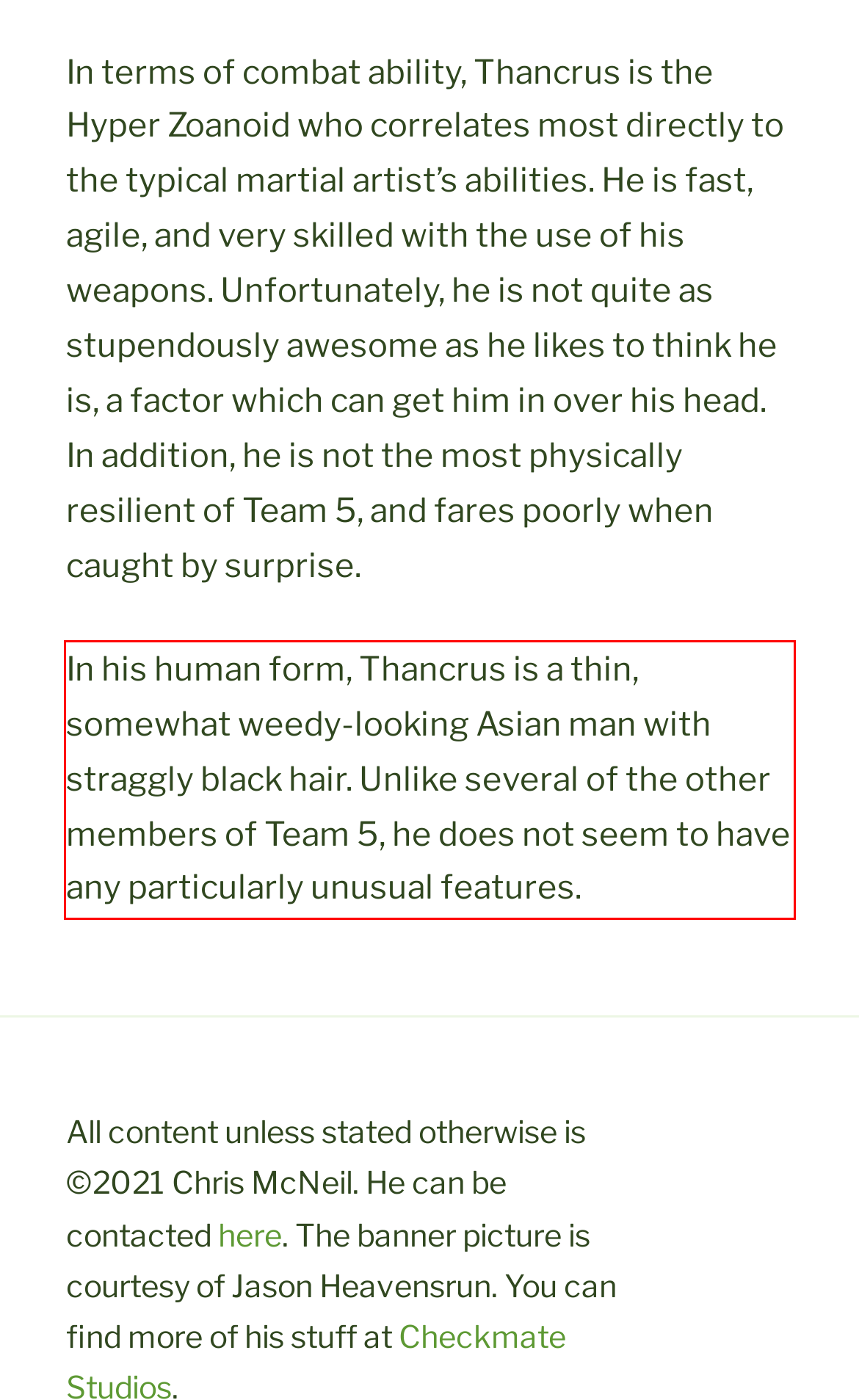You have a webpage screenshot with a red rectangle surrounding a UI element. Extract the text content from within this red bounding box.

In his human form, Thancrus is a thin, somewhat weedy-looking Asian man with straggly black hair. Unlike several of the other members of Team 5, he does not seem to have any particularly unusual features.